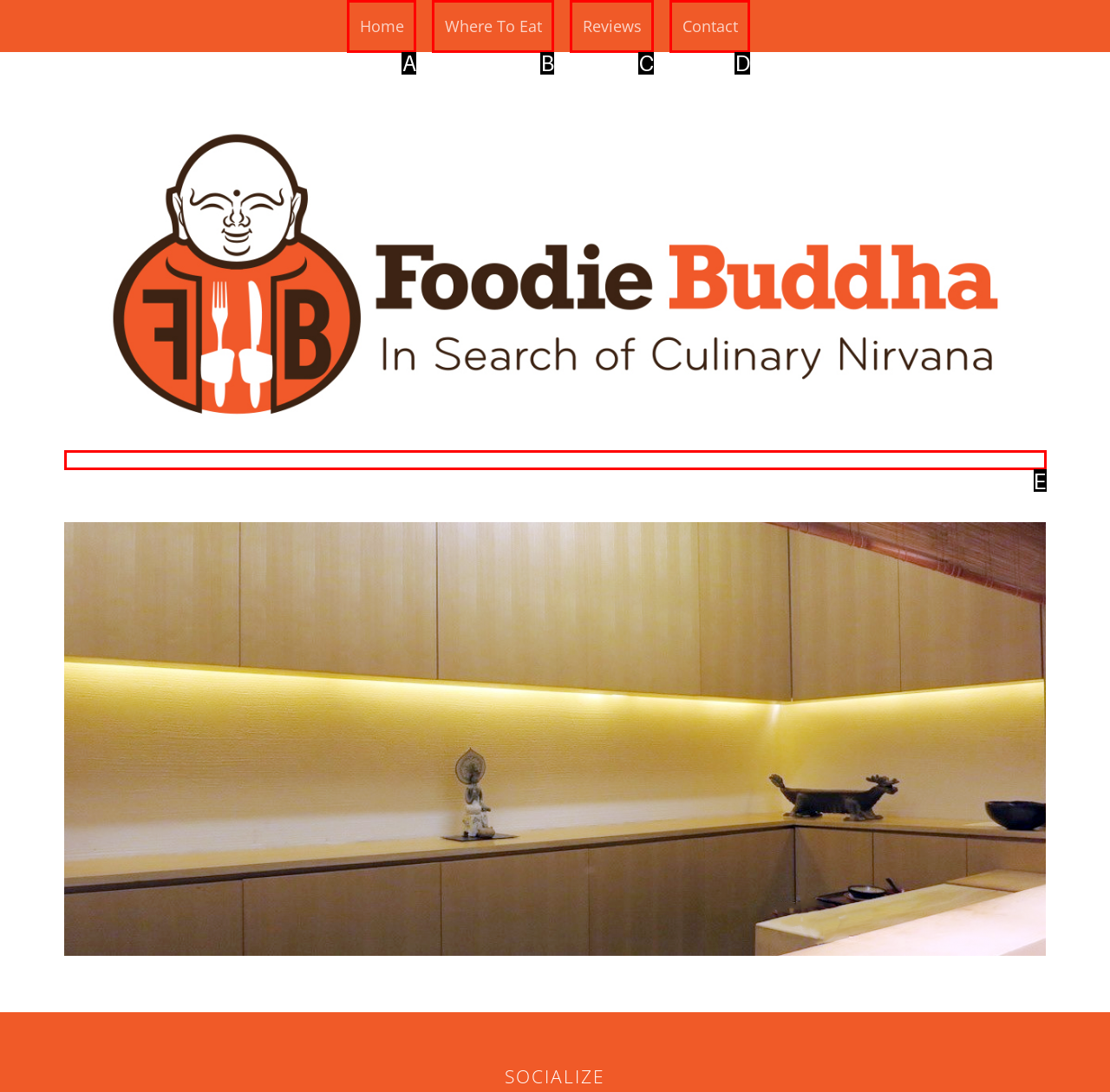Tell me the letter of the option that corresponds to the description: Where To Eat
Answer using the letter from the given choices directly.

B